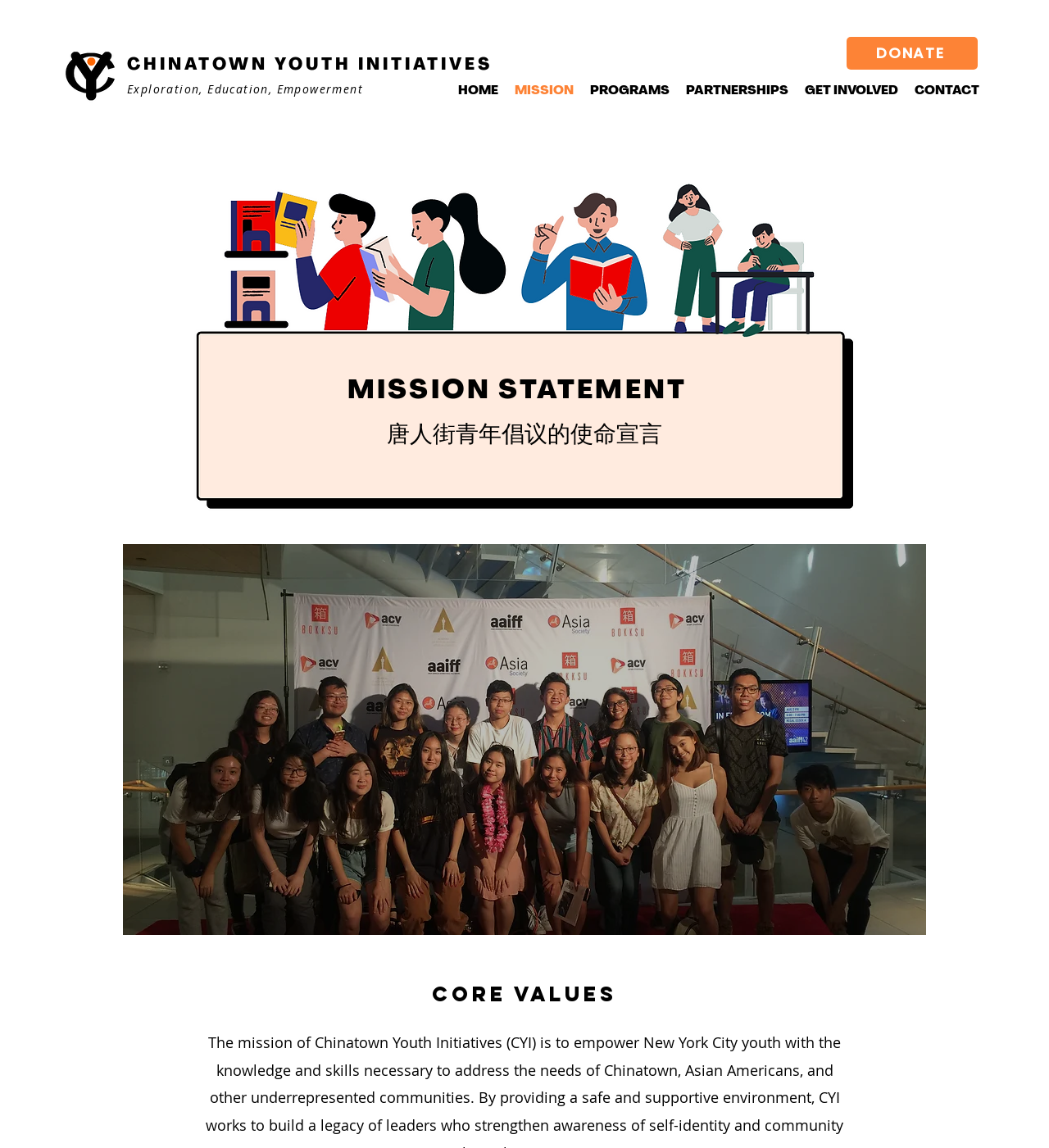What is the logo of Chinatown Youth Initiatives?
Answer the question based on the image using a single word or a brief phrase.

CYI-logo.png